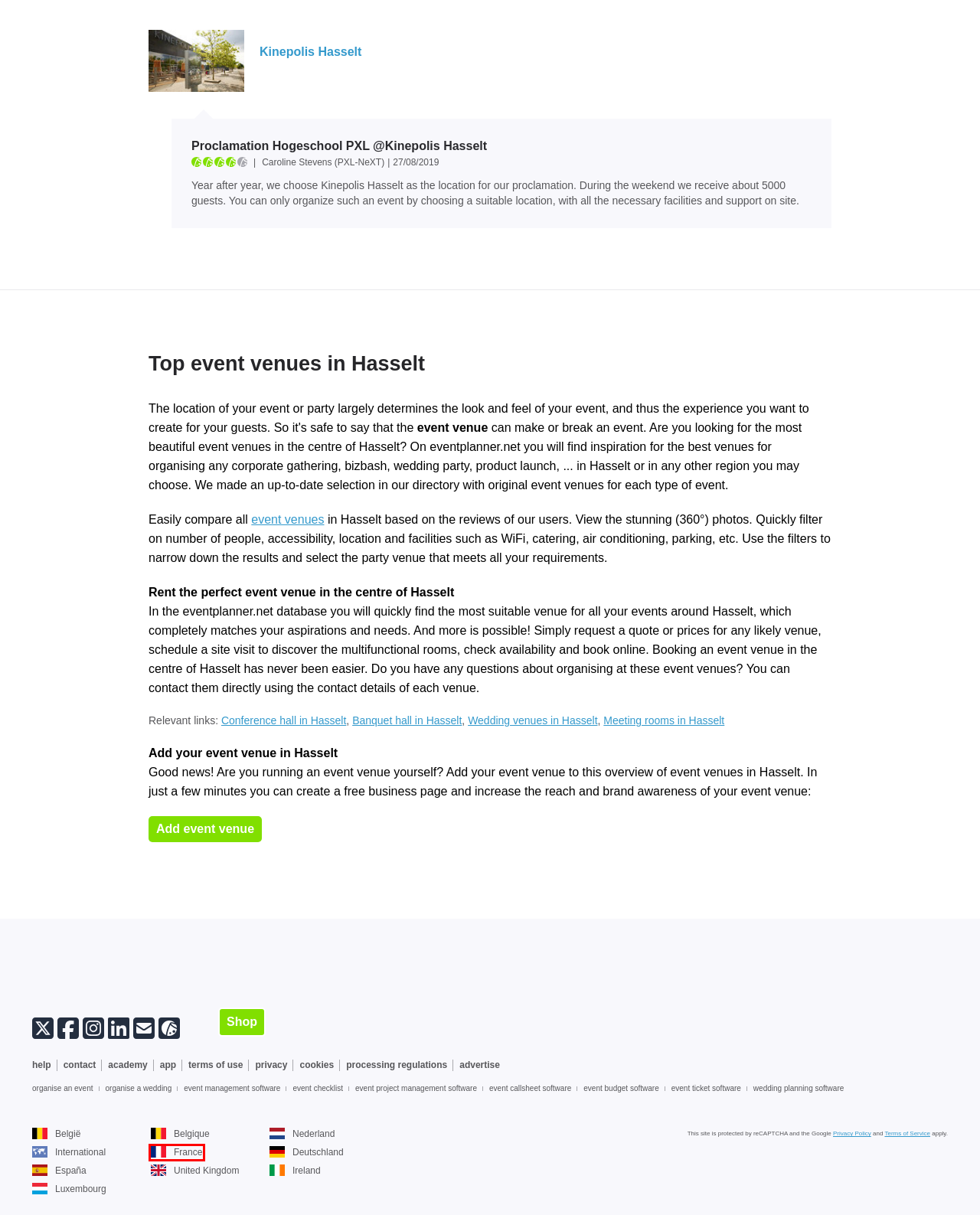With the provided screenshot showing a webpage and a red bounding box, determine which webpage description best fits the new page that appears after clicking the element inside the red box. Here are the options:
A. eventplanner.be: Vind de beste eventlocaties en -leveranciers
B. eventplanner.fr: Trouve les meilleurs sites d'événements et fournisseurs
C. Online advertising | eventplanner.net
D. The 10 bestwedding venues in Hasselt
E. The 10 bestbanquet halls in Hasselt
F. The 10 bestconference centres in Hasselt
G. ‎eventplanner.net on the App Store
H. eventplanner.co.uk: Find the Best Event Venues and Suppliers

B